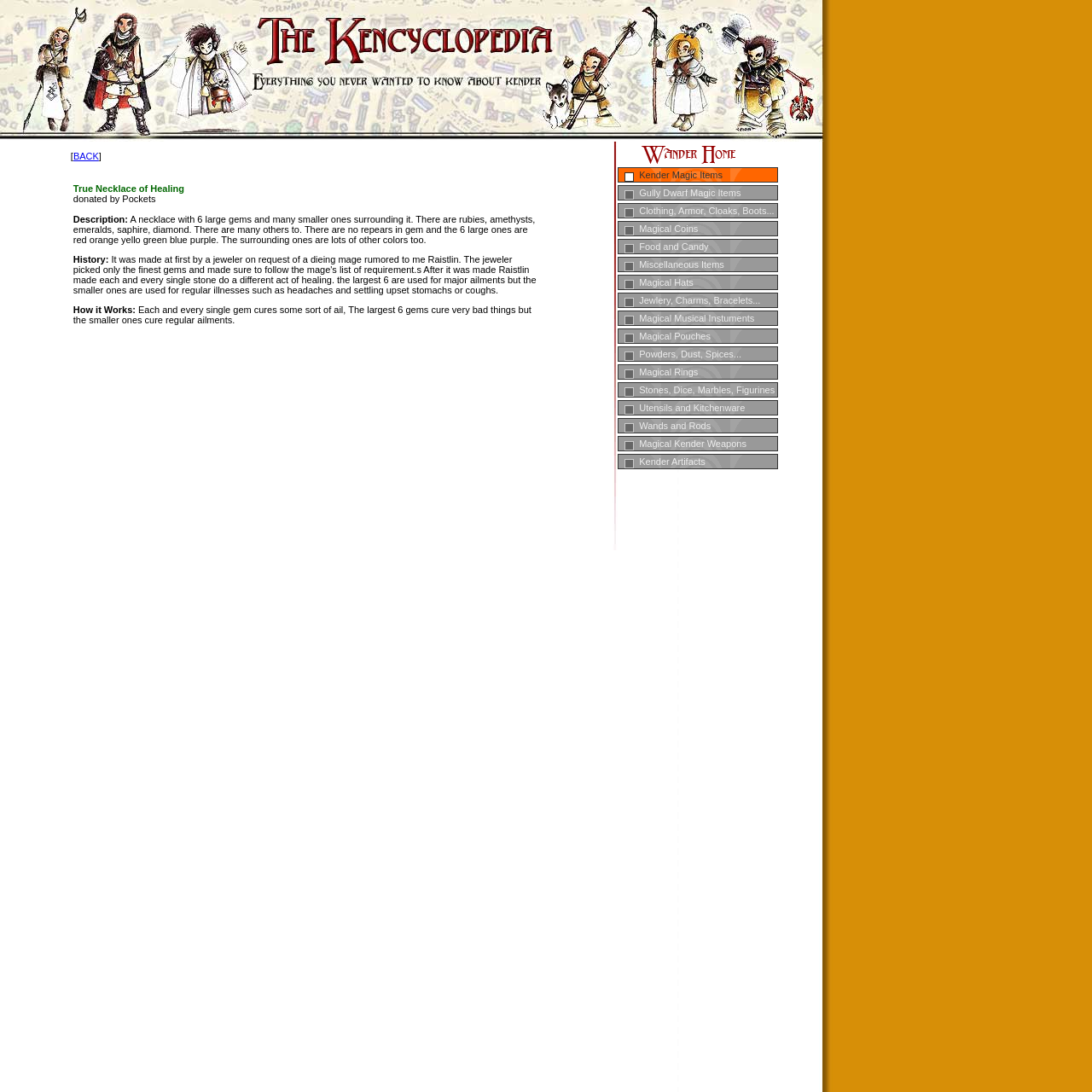Please determine the bounding box coordinates for the element that should be clicked to follow these instructions: "Learn about 'Magical Kender Weapons'".

[0.566, 0.399, 0.713, 0.413]